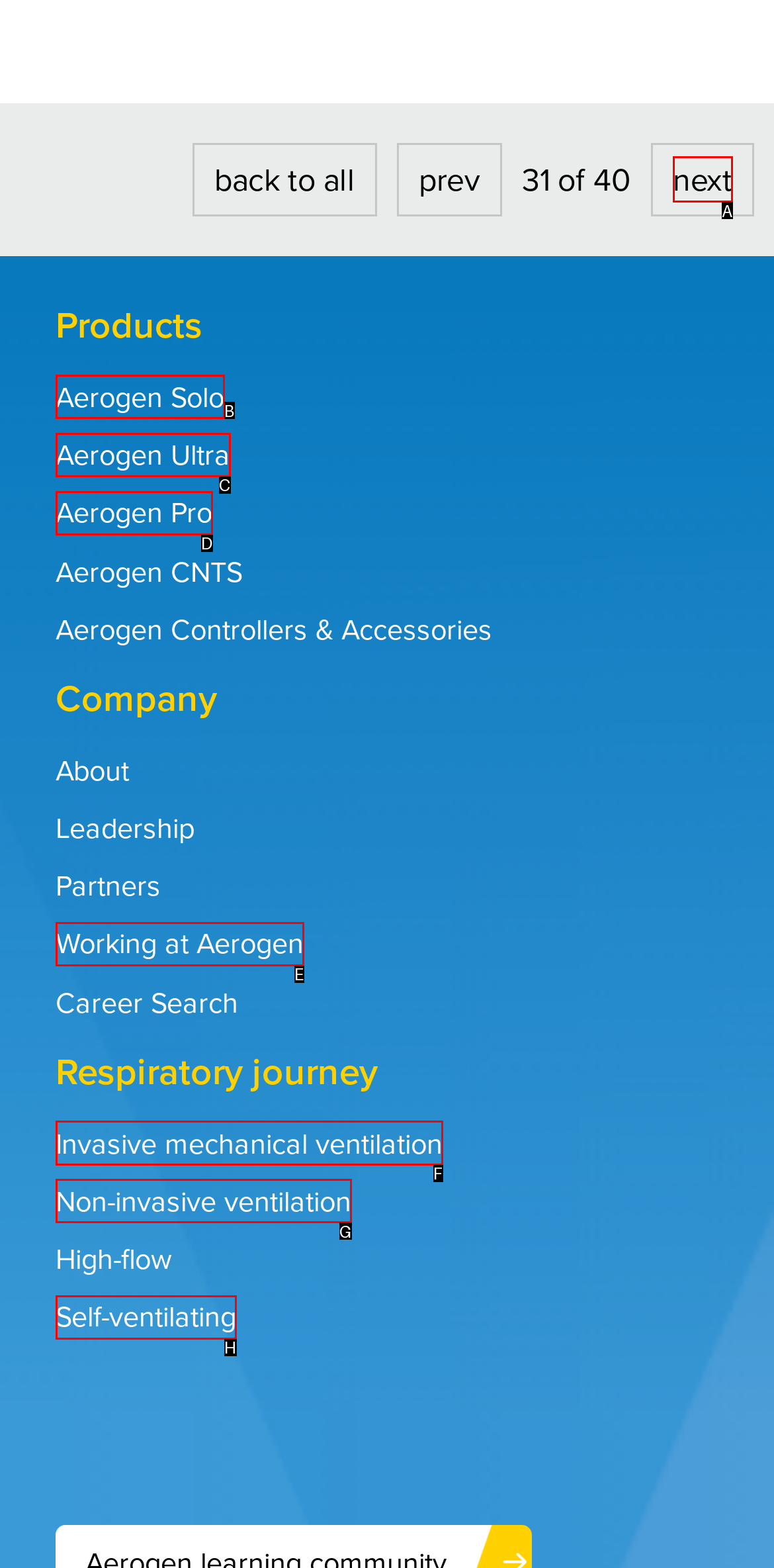Determine the right option to click to perform this task: explore invasive mechanical ventilation
Answer with the correct letter from the given choices directly.

F